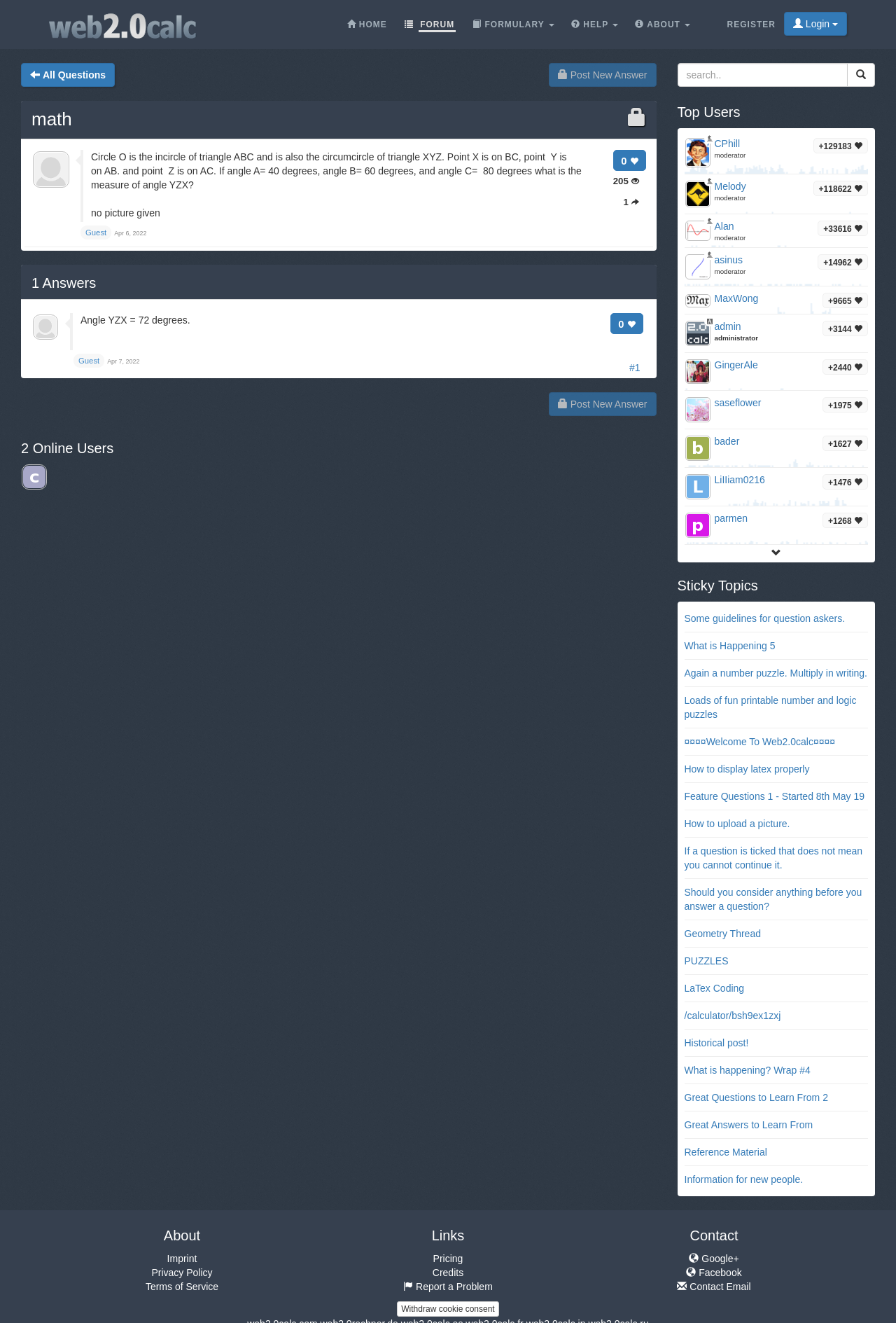Please identify the coordinates of the bounding box that should be clicked to fulfill this instruction: "Search for a question".

[0.756, 0.048, 0.946, 0.066]